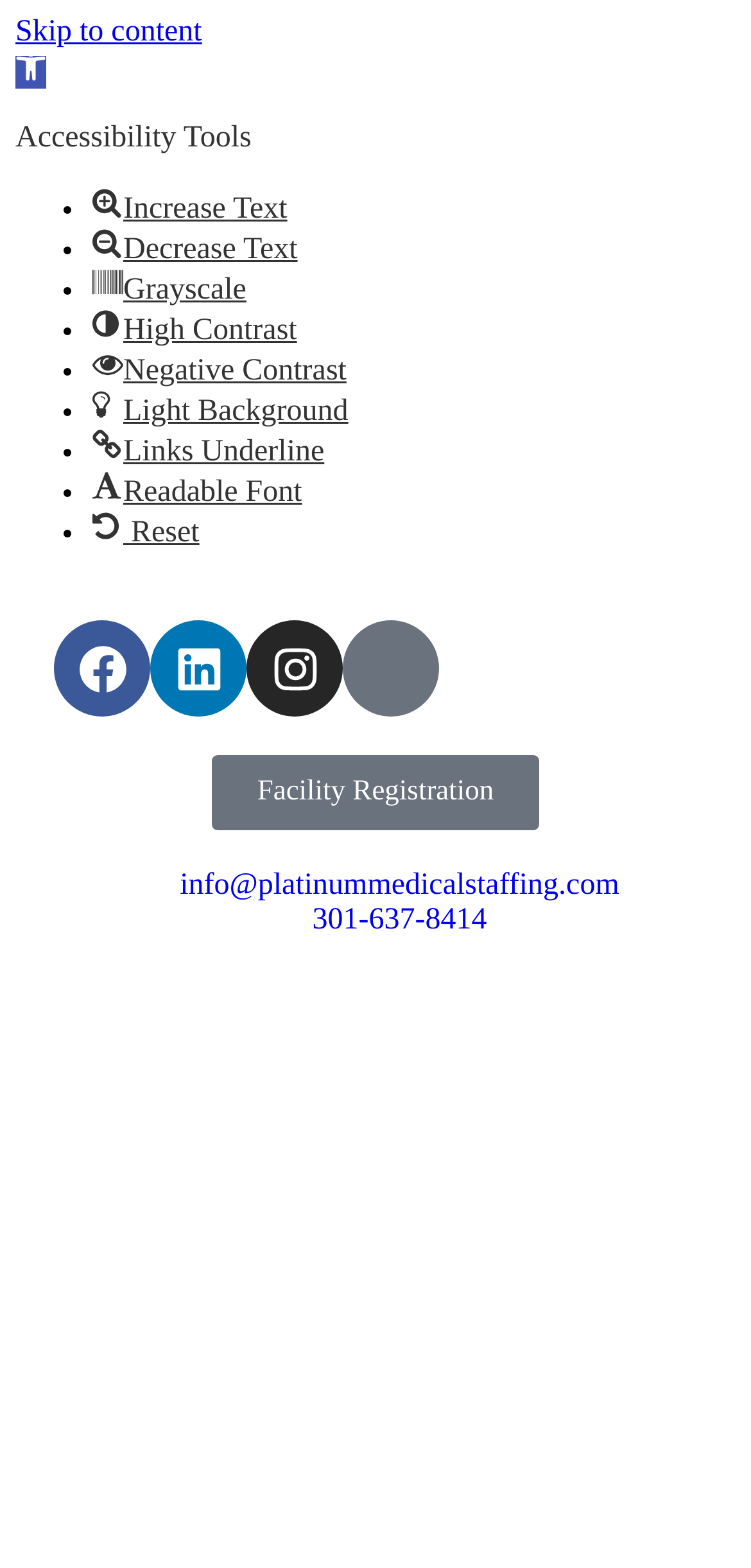Bounding box coordinates should be in the format (top-left x, top-left y, bottom-right x, bottom-right y) and all values should be floating point numbers between 0 and 1. Determine the bounding box coordinate for the UI element described as: GrayscaleGrayscale

[0.123, 0.174, 0.328, 0.195]